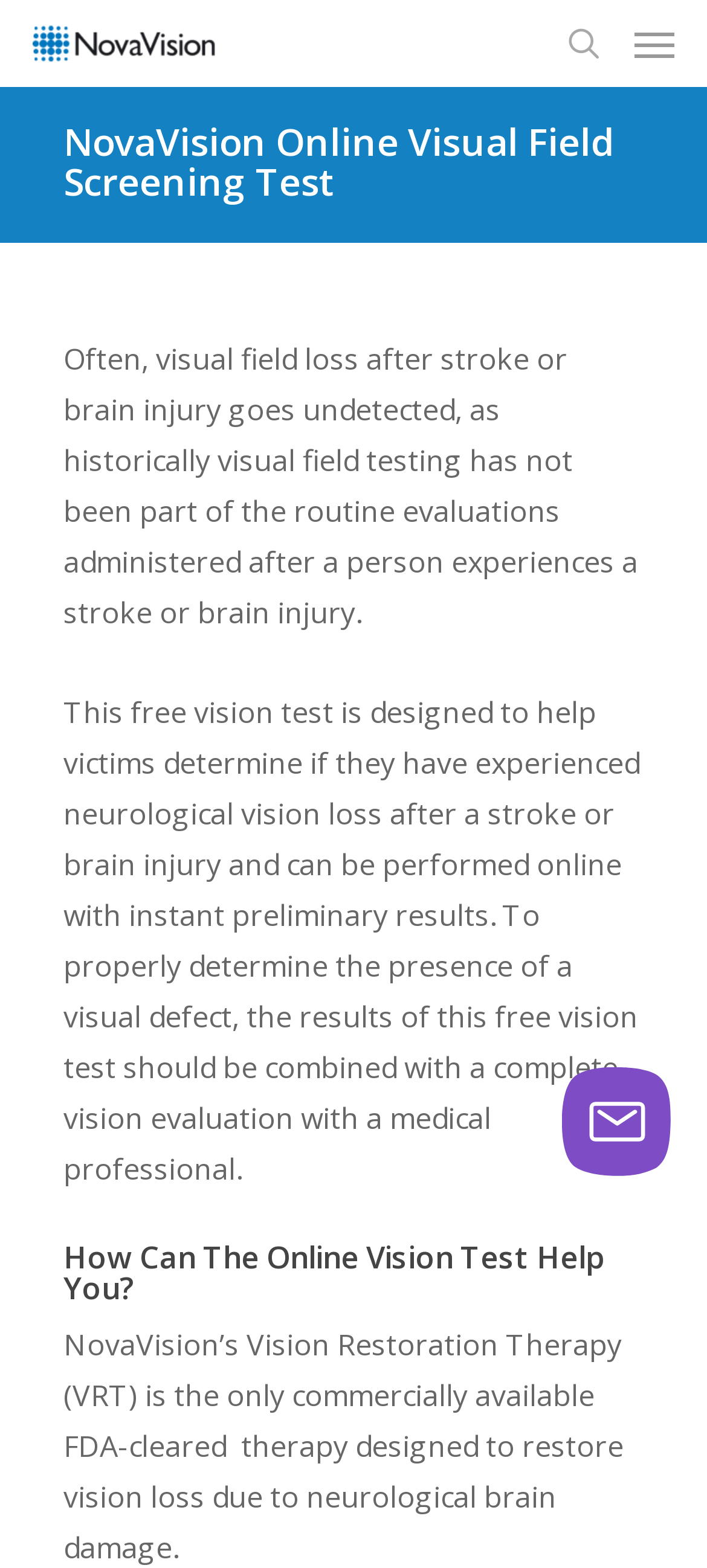What is NovaVision's Vision Restoration Therapy (VRT) for?
Provide an in-depth and detailed answer to the question.

According to the webpage, NovaVision's Vision Restoration Therapy (VRT) is the only commercially available FDA-cleared therapy designed to restore vision loss due to neurological brain damage. This suggests that the purpose of VRT is to restore vision loss.